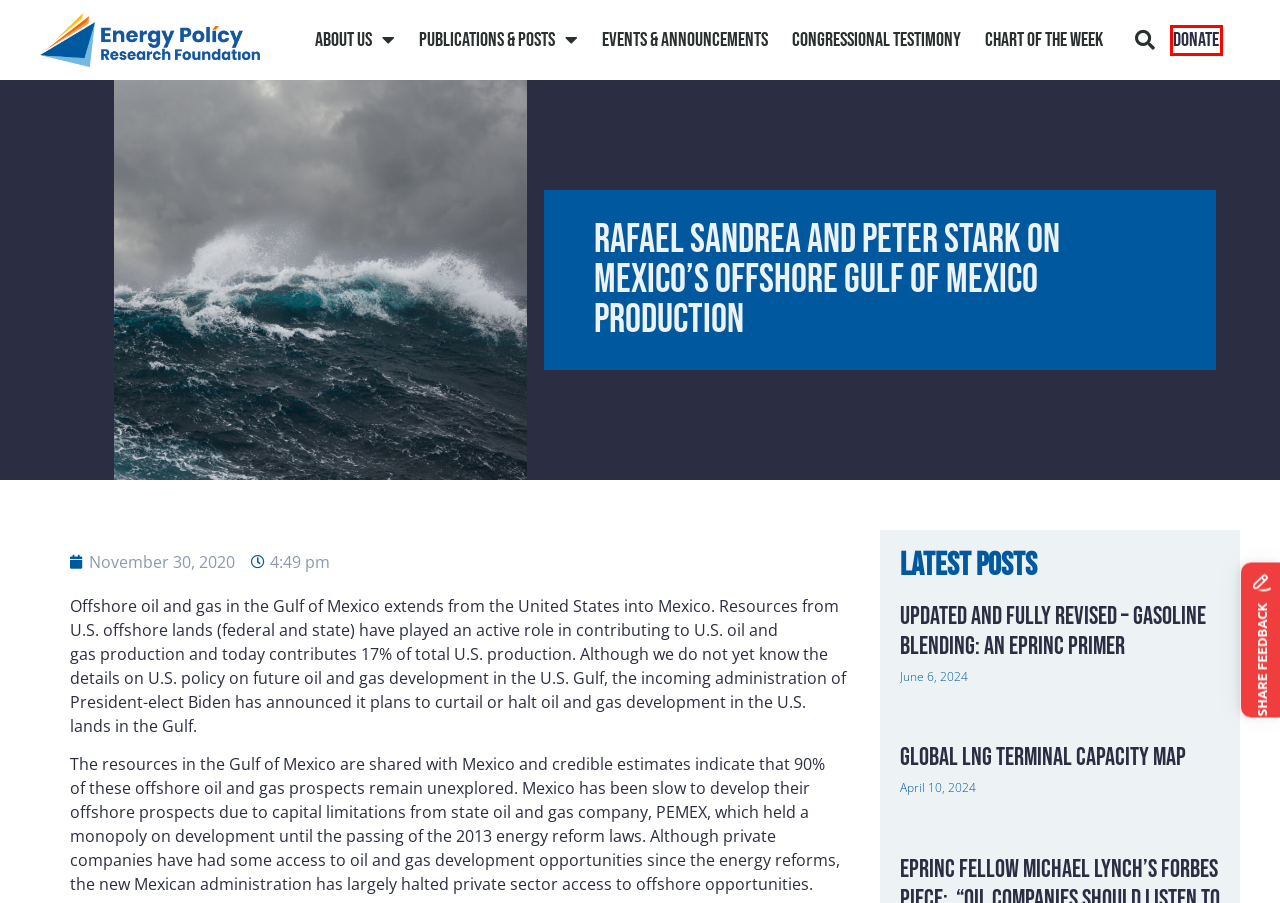You are given a screenshot of a webpage with a red rectangle bounding box around a UI element. Select the webpage description that best matches the new webpage after clicking the element in the bounding box. Here are the candidates:
A. Updated and Fully Revised – Gasoline Blending: An EPRINC Primer – EPRINC
B. Events & Announcements – EPRINC
C. About Us – EPRINC
D. Publications & Posts – EPRINC
E. Web Checkout | Clover
F. Congressional Testimony – EPRINC
G. Chart of The Week – EPRINC
H. Global LNG Terminal Capacity Map – EPRINC

E